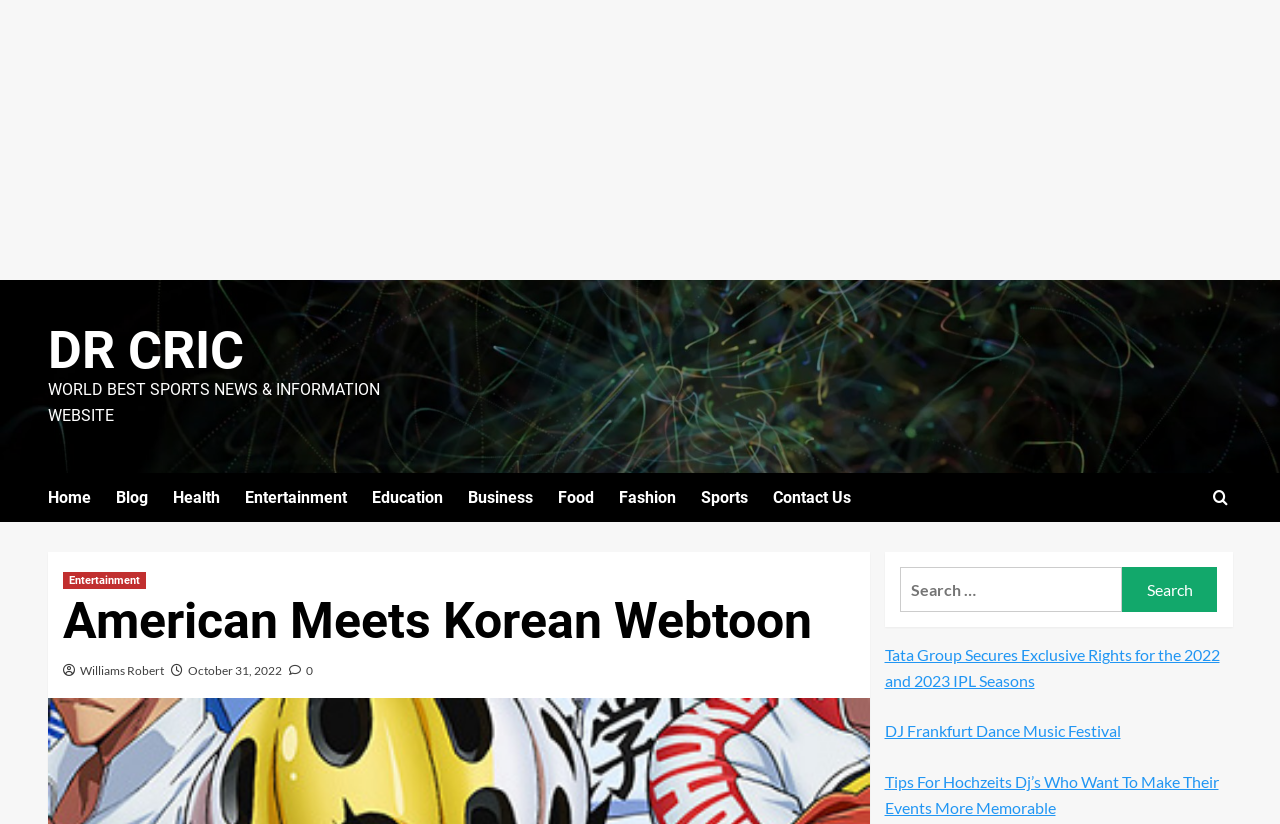How many categories are listed in the menu?
Make sure to answer the question with a detailed and comprehensive explanation.

The menu categories can be found in the links with text 'Home', 'Blog', 'Health', 'Entertainment', 'Education', 'Business', 'Food', and 'Fashion'. There are 8 categories in total.